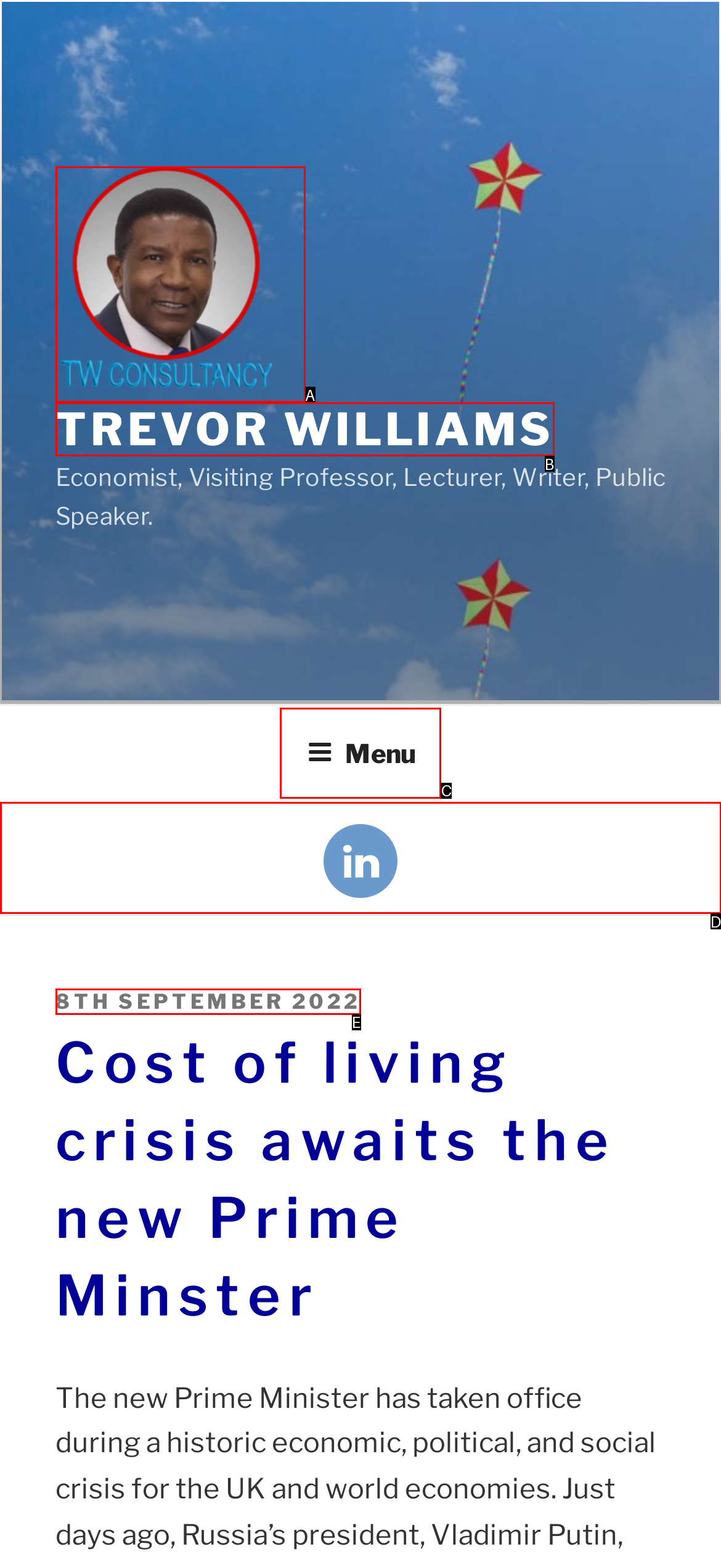Select the option that corresponds to the description: parent_node: Menu
Respond with the letter of the matching choice from the options provided.

D